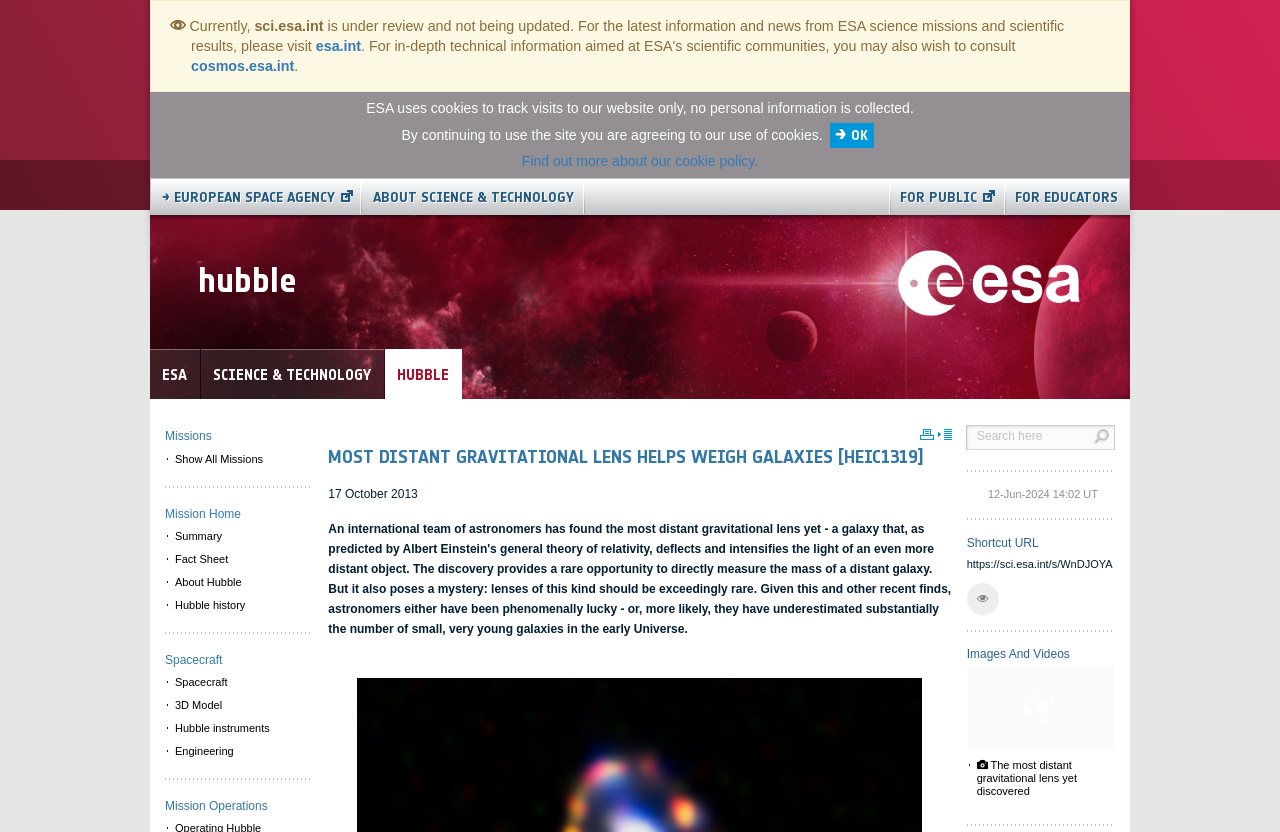Using the provided description OK, find the bounding box coordinates for the UI element. Provide the coordinates in (top-left x, top-left y, bottom-right x, bottom-right y) format, ensuring all values are between 0 and 1.

[0.649, 0.148, 0.683, 0.178]